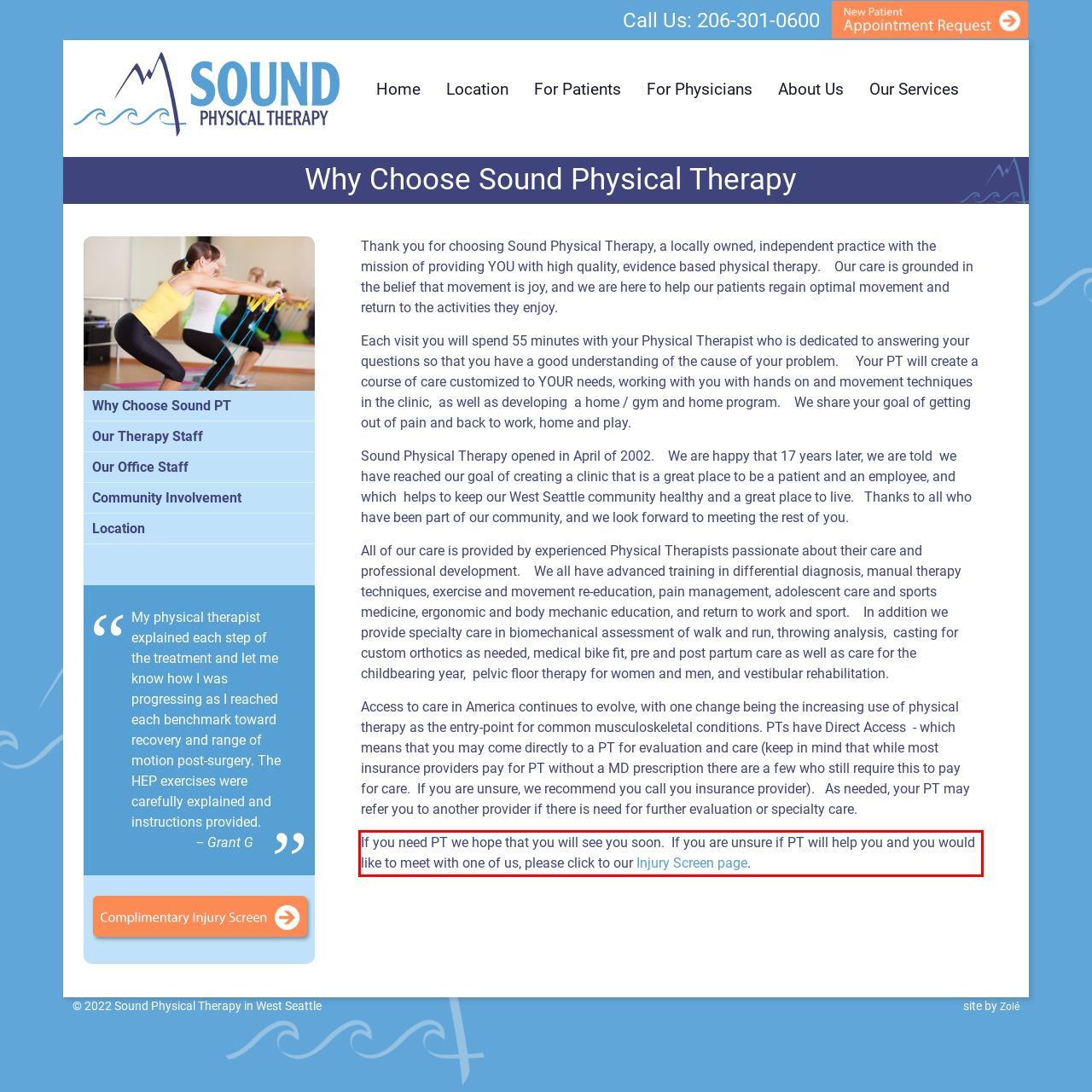Identify the text within the red bounding box on the webpage screenshot and generate the extracted text content.

If you need PT we hope that you will see you soon. If you are unsure if PT will help you and you would like to meet with one of us, please click to our Injury Screen page.